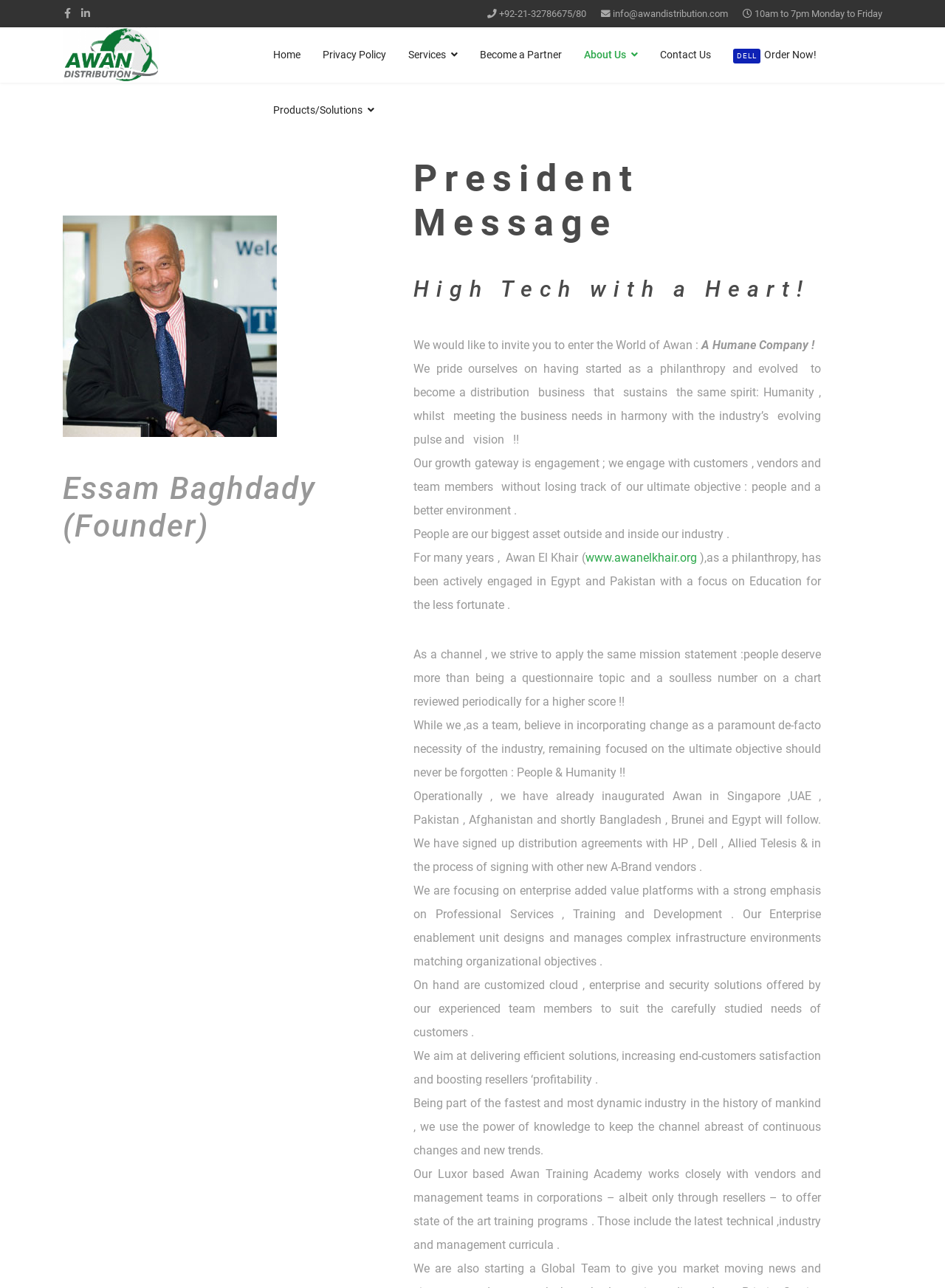Identify the bounding box coordinates of the element to click to follow this instruction: 'Check President Message'. Ensure the coordinates are four float values between 0 and 1, provided as [left, top, right, bottom].

[0.438, 0.121, 0.884, 0.19]